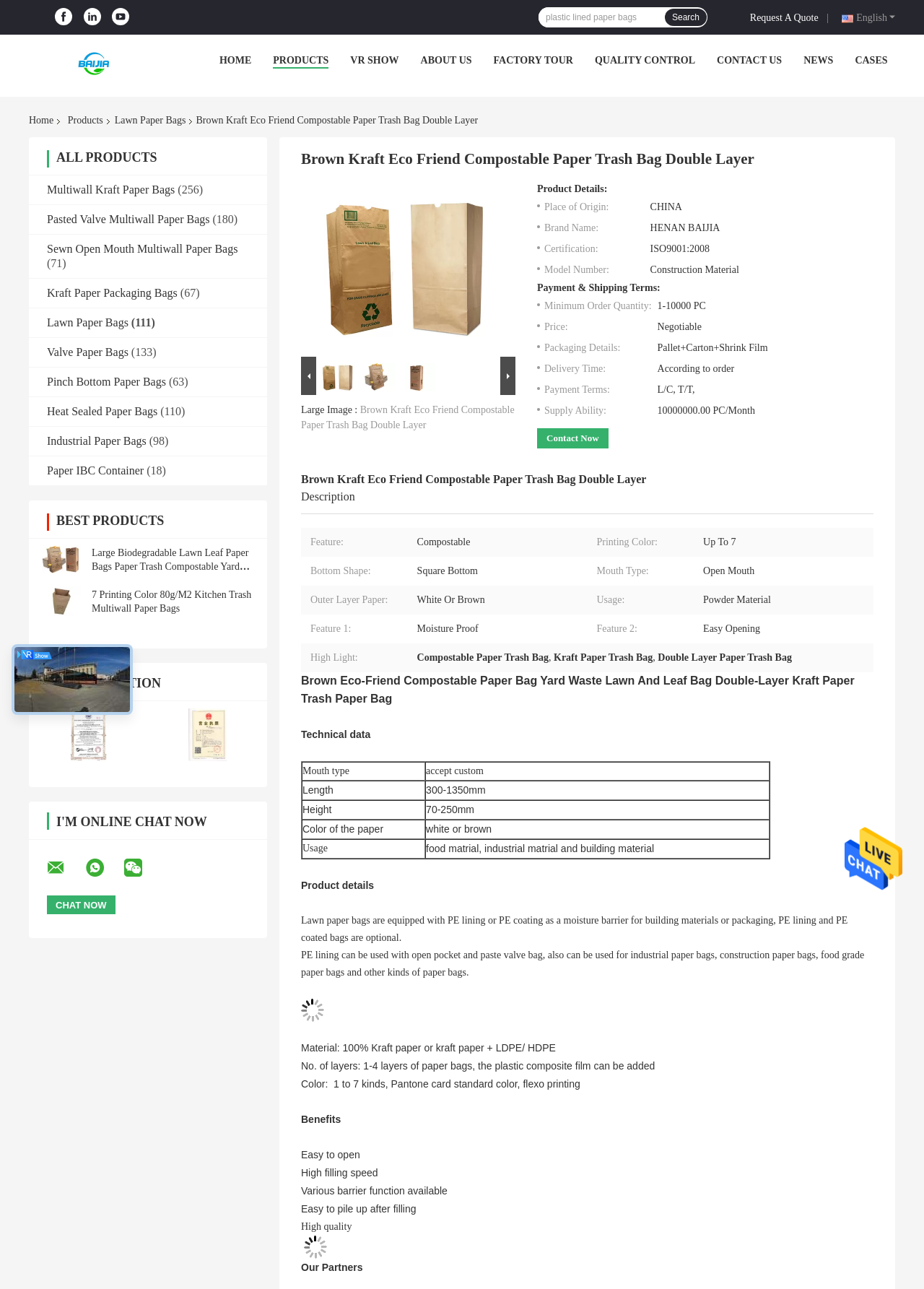Based on what you see in the screenshot, provide a thorough answer to this question: What is the purpose of the 'Request A Quote' button?

I inferred the purpose of the 'Request A Quote' button by its name and position on the webpage, which suggests that it is used to initiate a quote request for the products or services offered by the company.